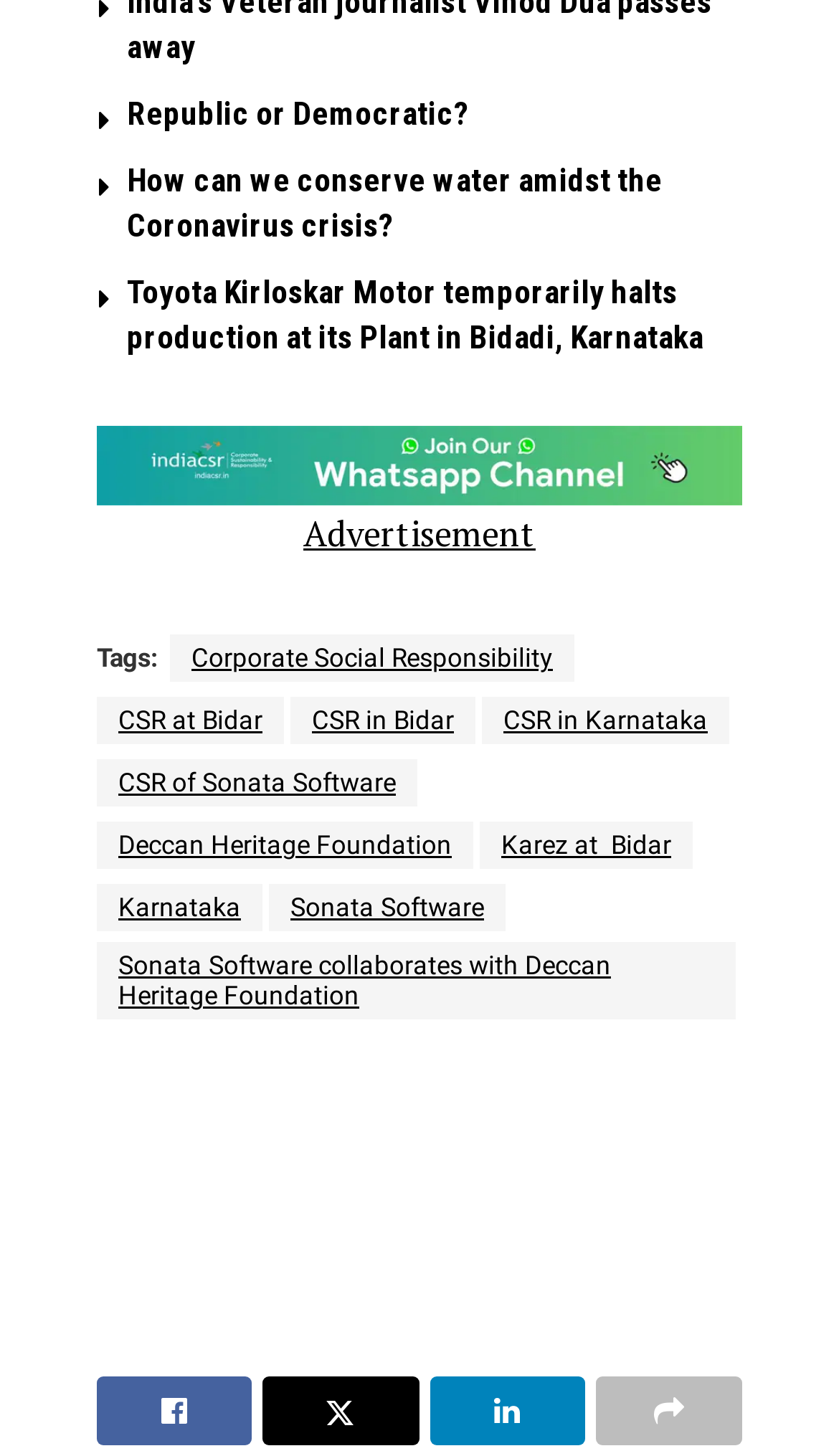How many links are there under the 'Tags:' section?
Answer the question based on the image using a single word or a brief phrase.

8